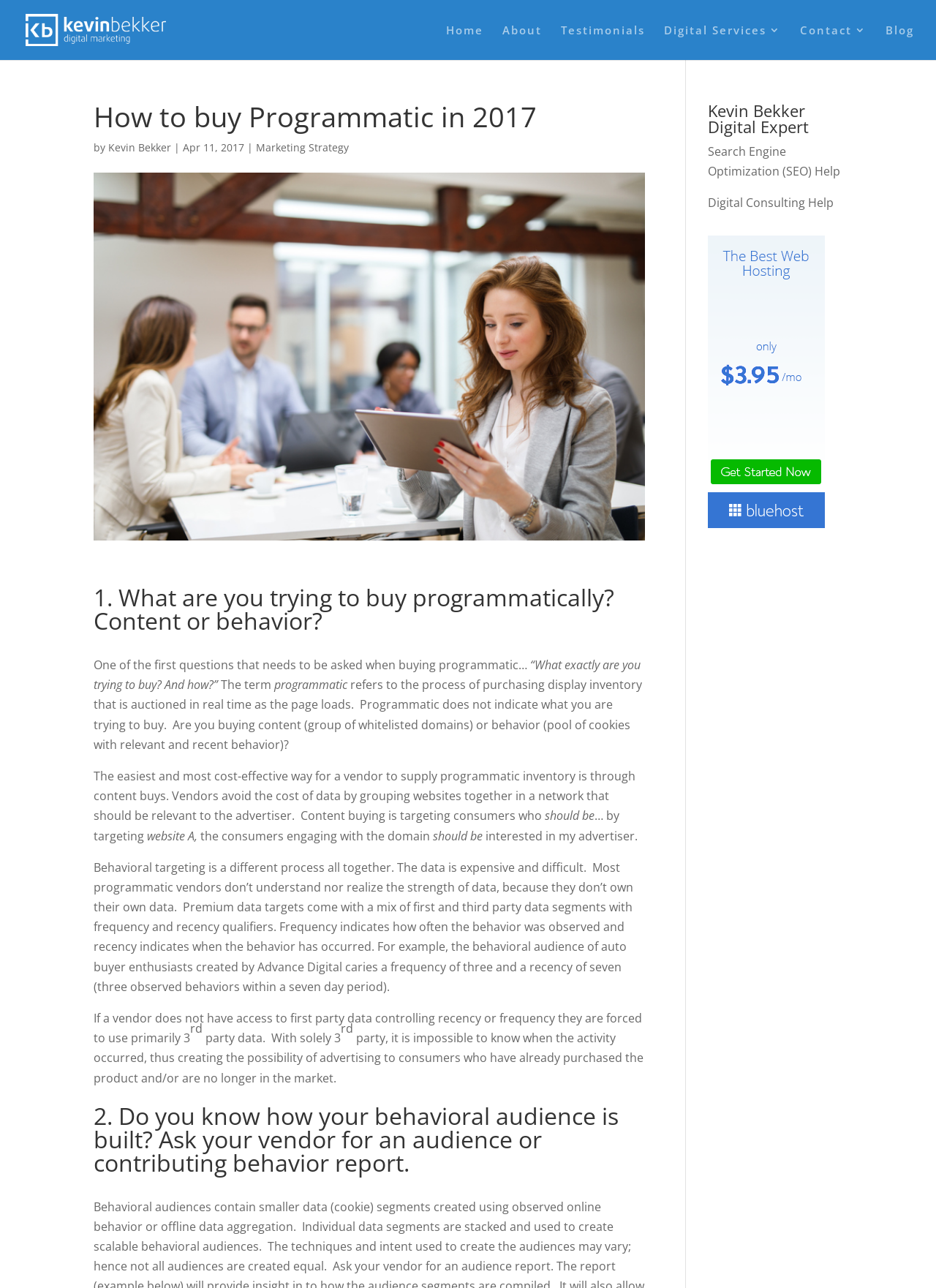Can you find the bounding box coordinates for the element to click on to achieve the instruction: "Click on the 'Home' link"?

[0.477, 0.019, 0.516, 0.047]